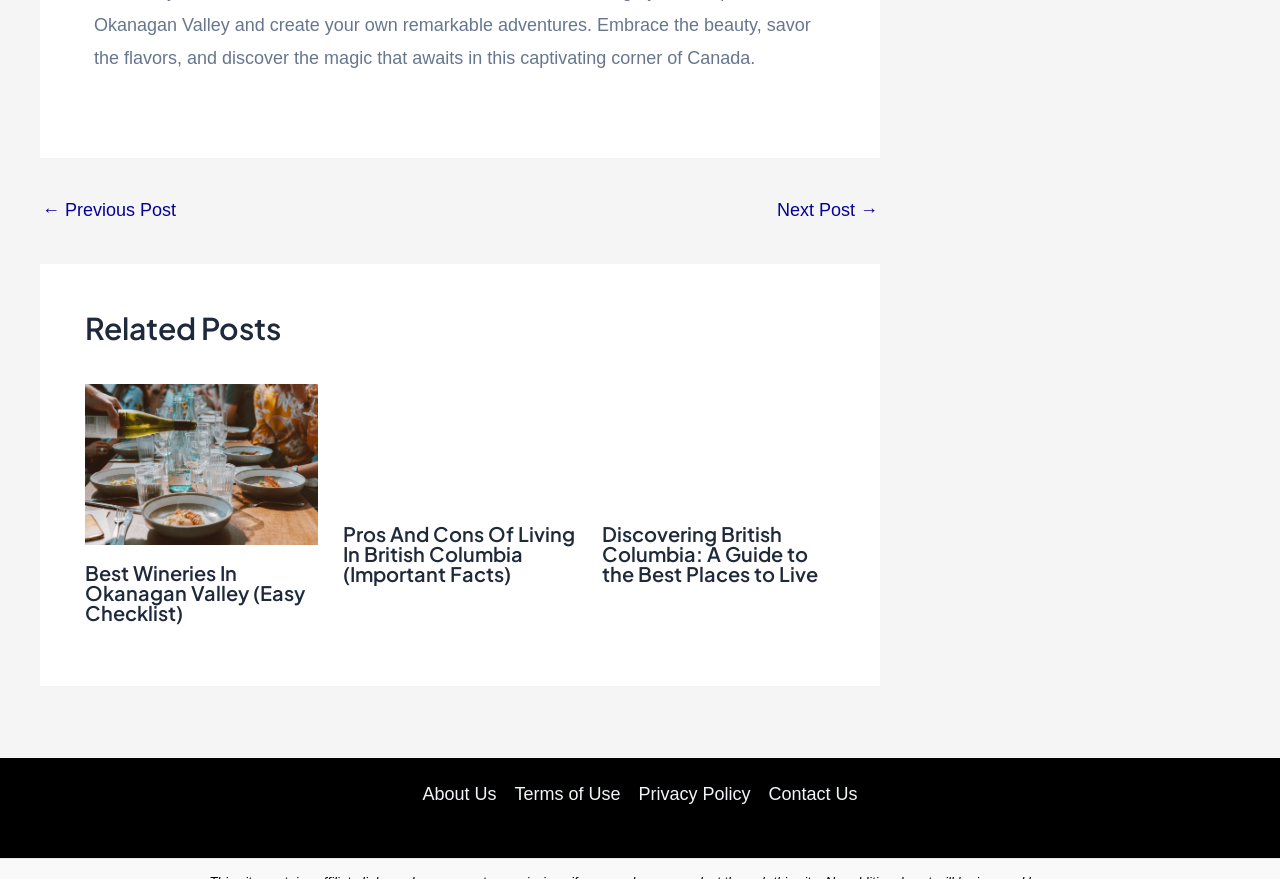Give the bounding box coordinates for the element described as: "← Previous Post".

[0.033, 0.229, 0.138, 0.25]